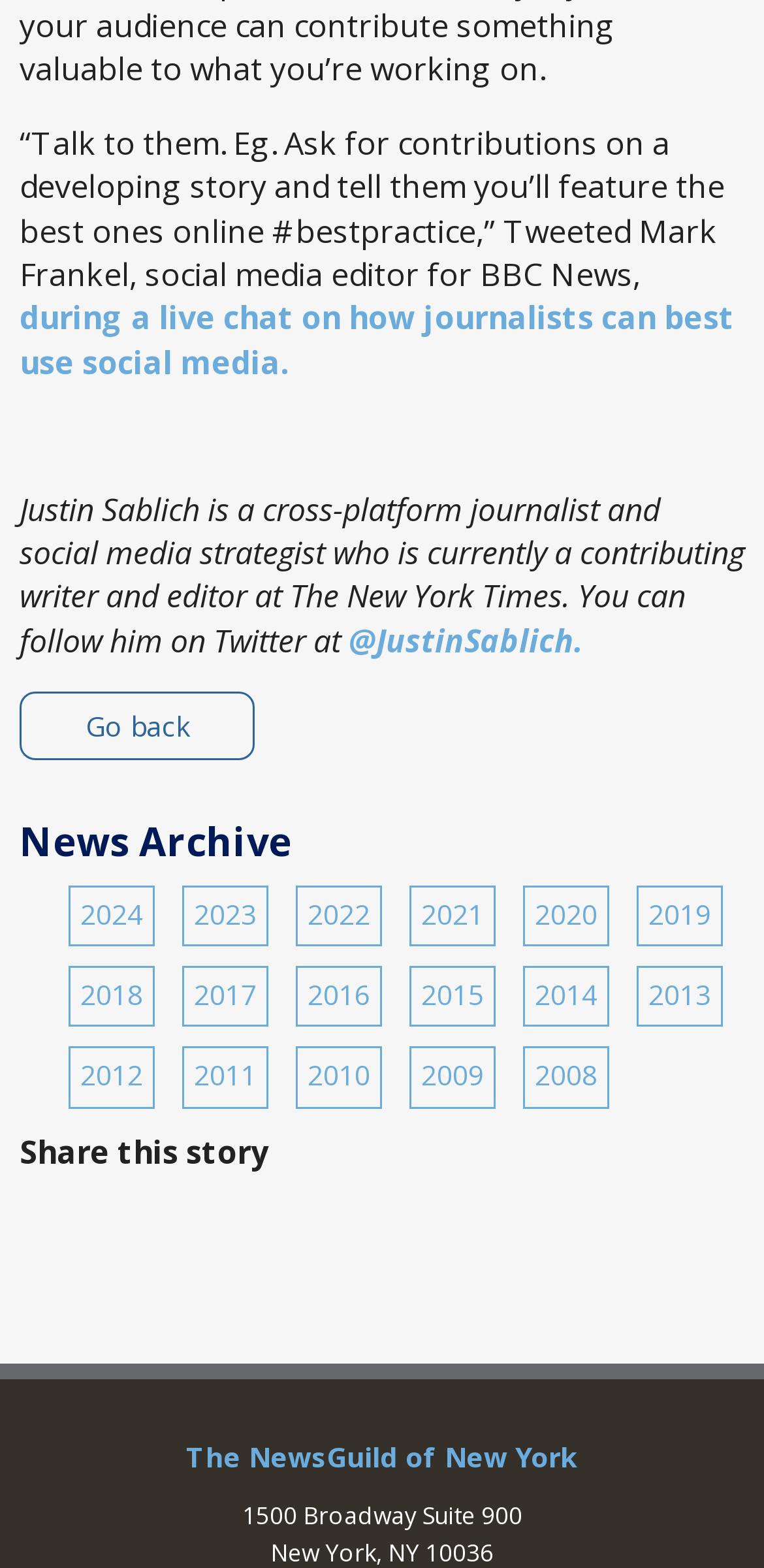Could you please study the image and provide a detailed answer to the question:
What is the address of The NewsGuild of New York?

The address of The NewsGuild of New York is provided at the bottom of the webpage, indicating that it is located at 1500 Broadway Suite 900.